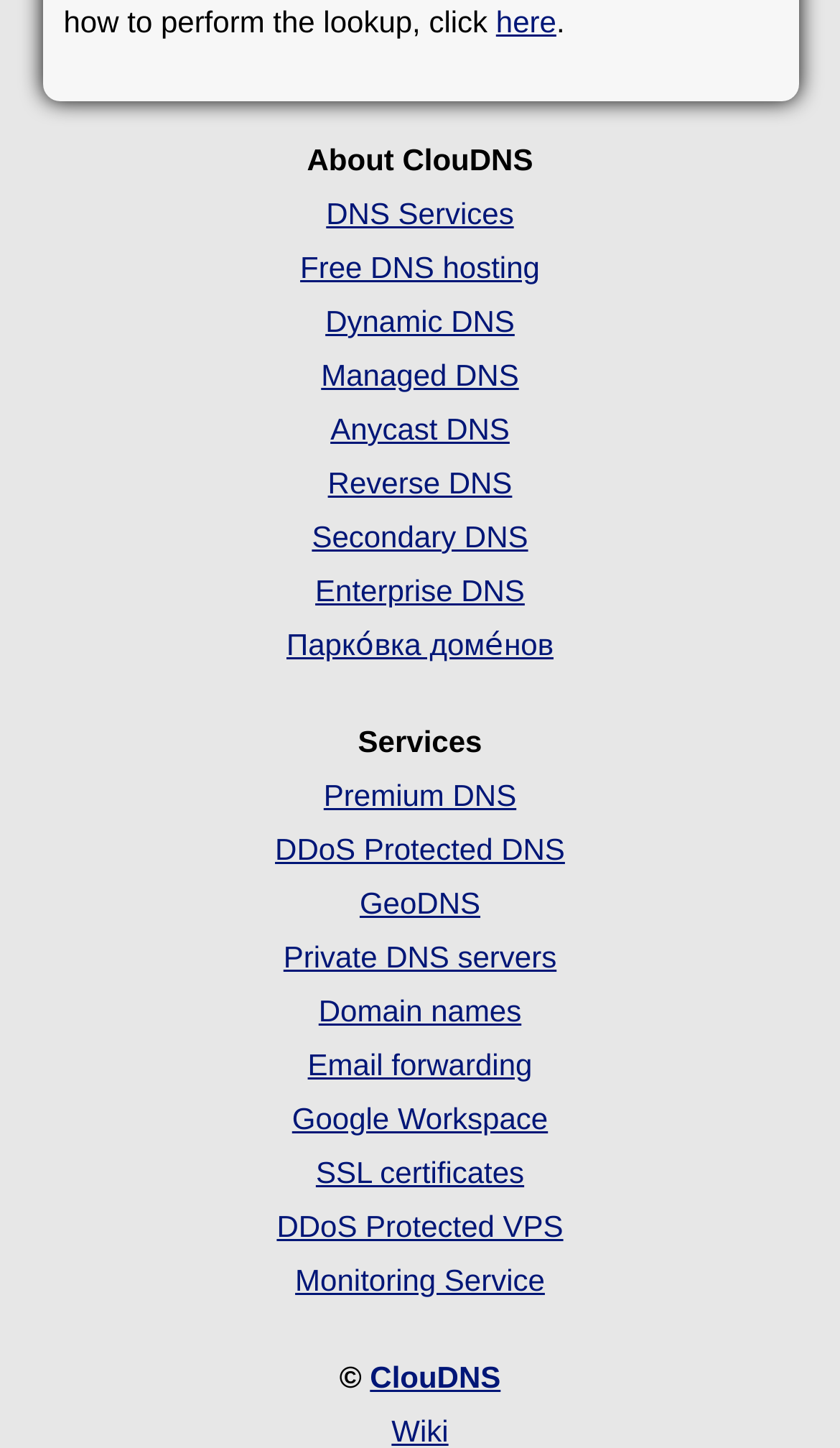Provide a one-word or brief phrase answer to the question:
What is the copyright symbol?

©